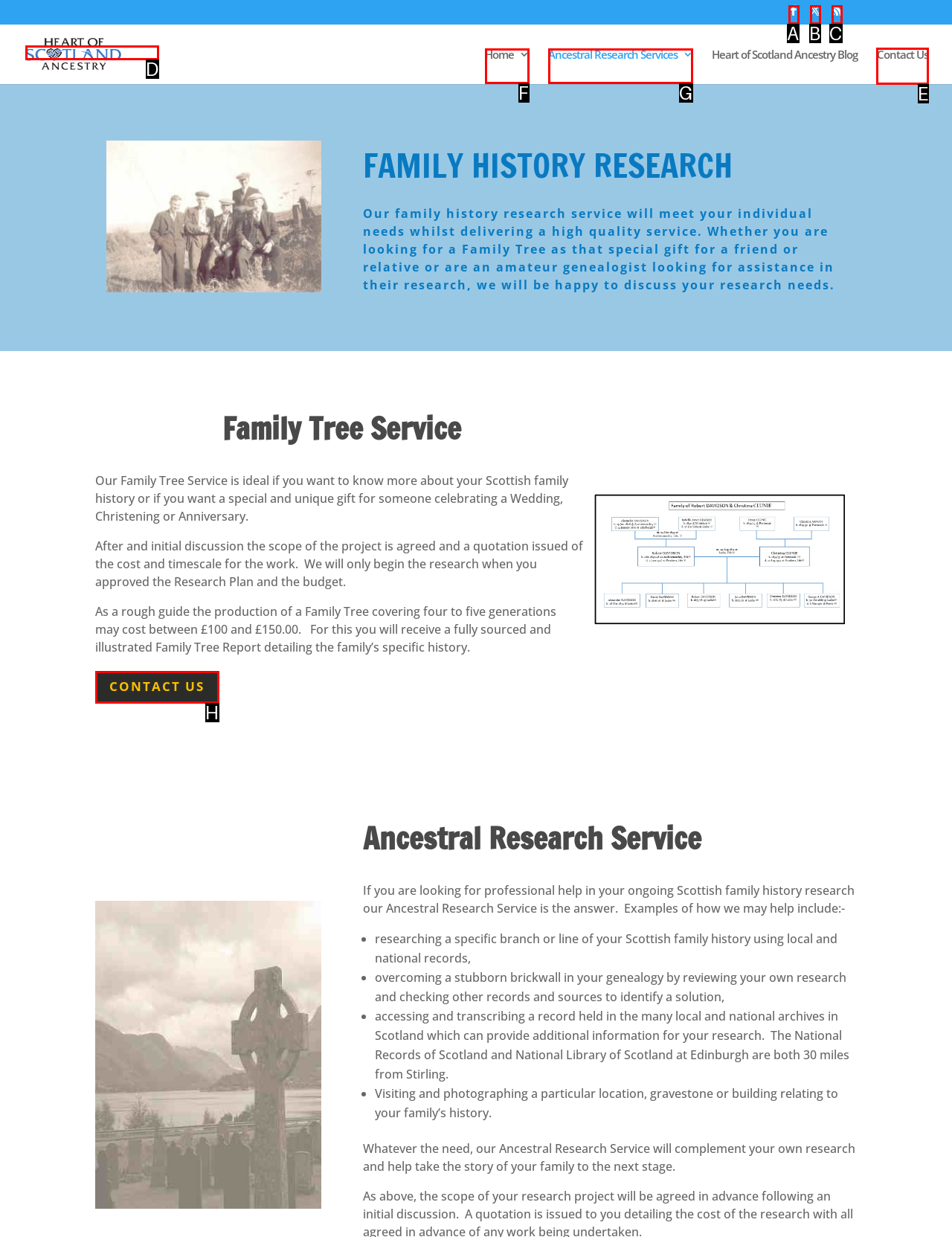Choose the UI element to click on to achieve this task: Contact Us. Reply with the letter representing the selected element.

E